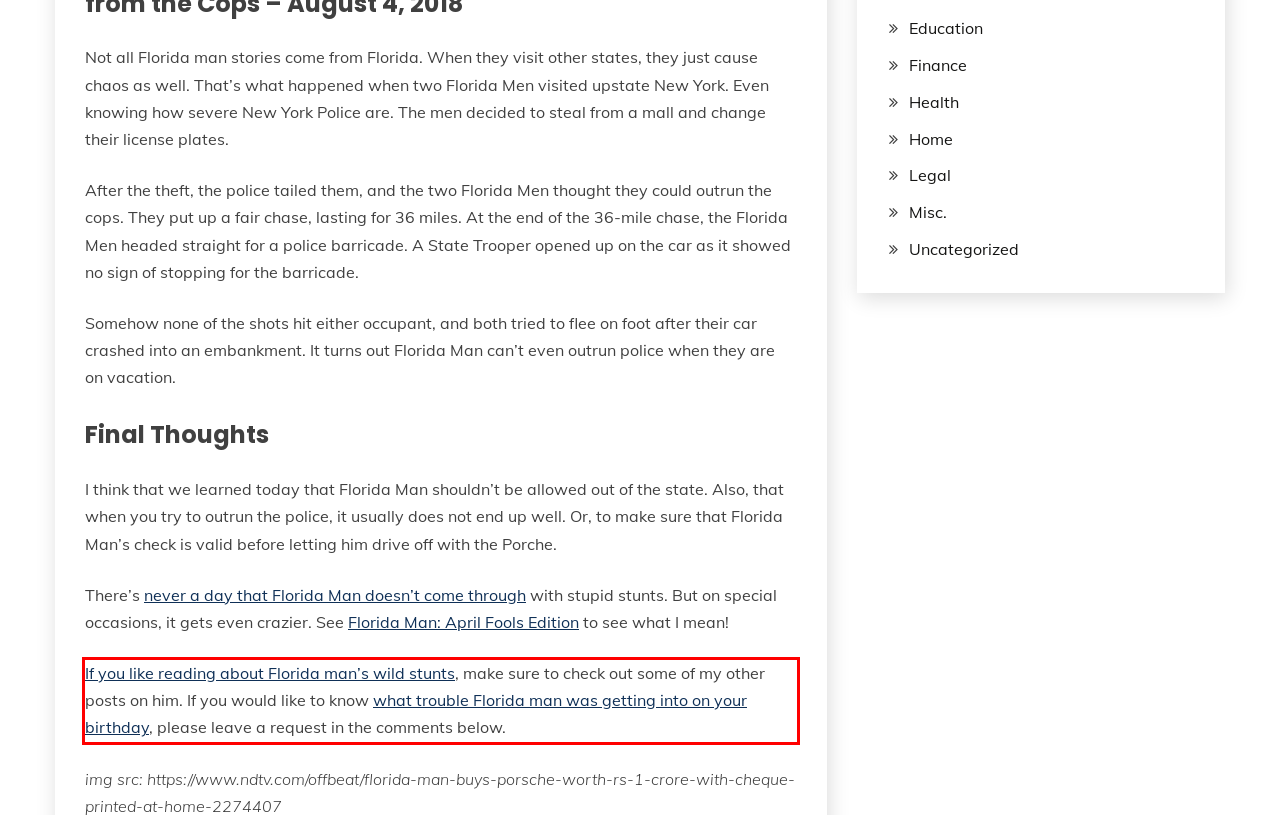In the screenshot of the webpage, find the red bounding box and perform OCR to obtain the text content restricted within this red bounding box.

If you like reading about Florida man’s wild stunts, make sure to check out some of my other posts on him. If you would like to know what trouble Florida man was getting into on your birthday, please leave a request in the comments below.